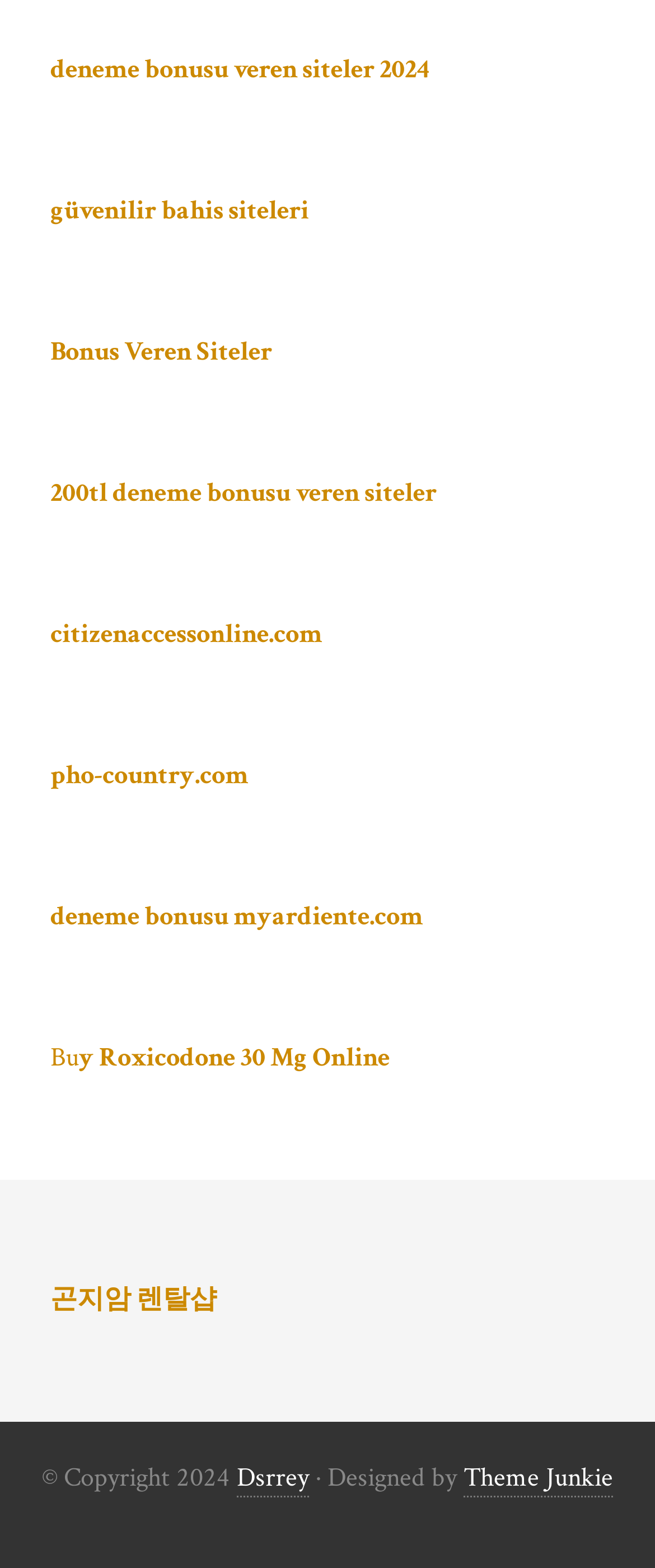Could you indicate the bounding box coordinates of the region to click in order to complete this instruction: "Contact us".

None